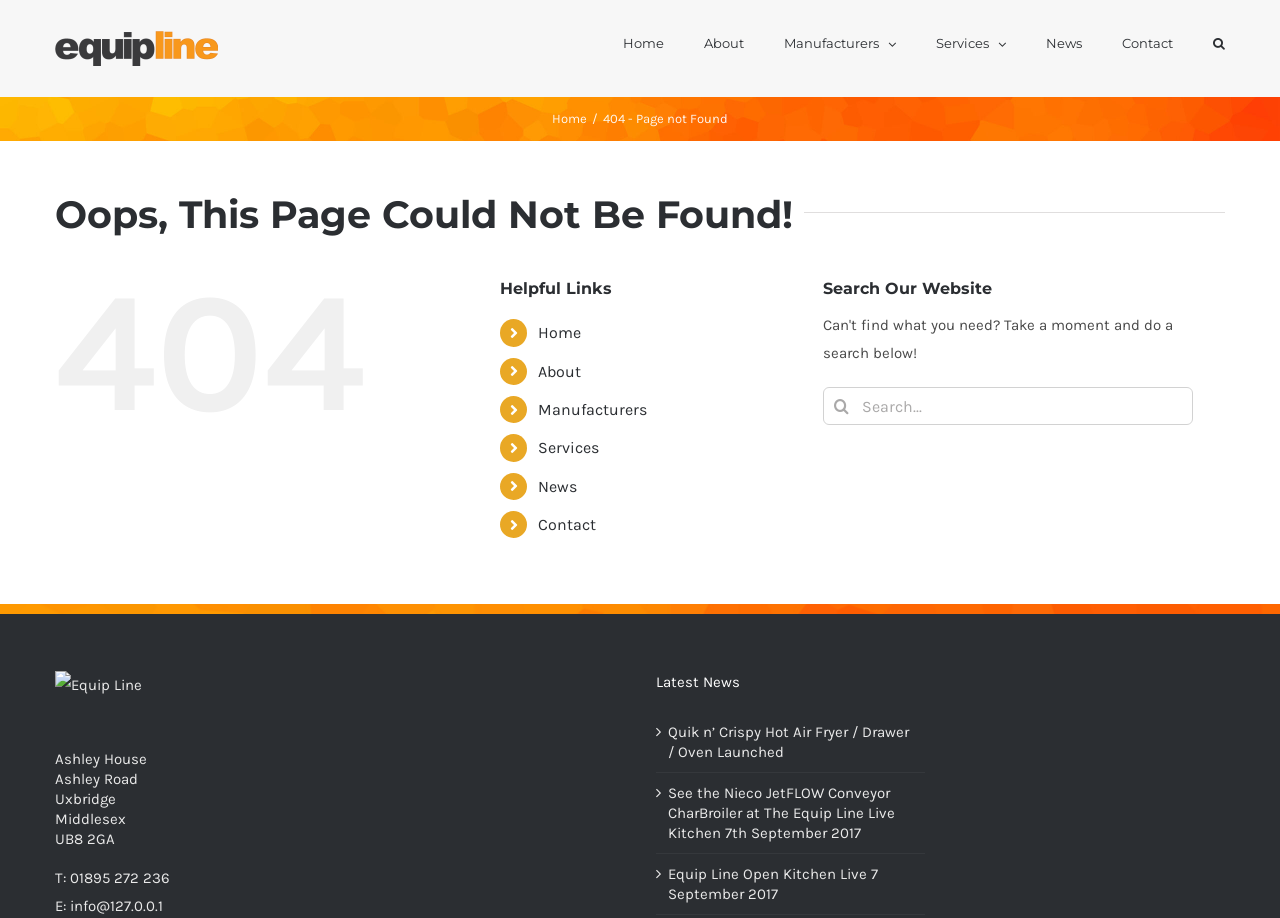What is the error message displayed on the page?
Please look at the screenshot and answer in one word or a short phrase.

404 - Page not Found